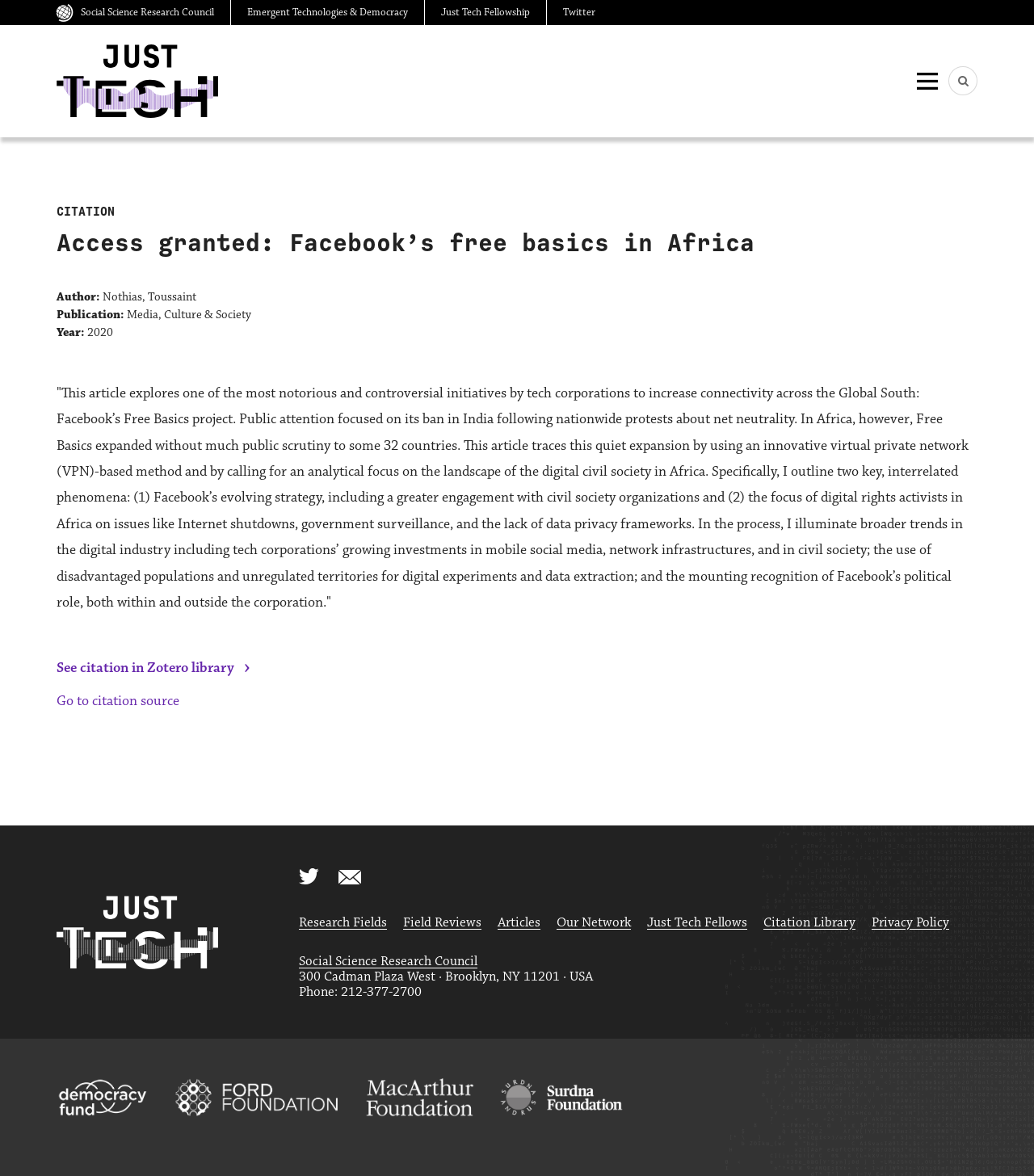Pinpoint the bounding box coordinates of the clickable element needed to complete the instruction: "Click the 'Prev.' link". The coordinates should be provided as four float numbers between 0 and 1: [left, top, right, bottom].

None